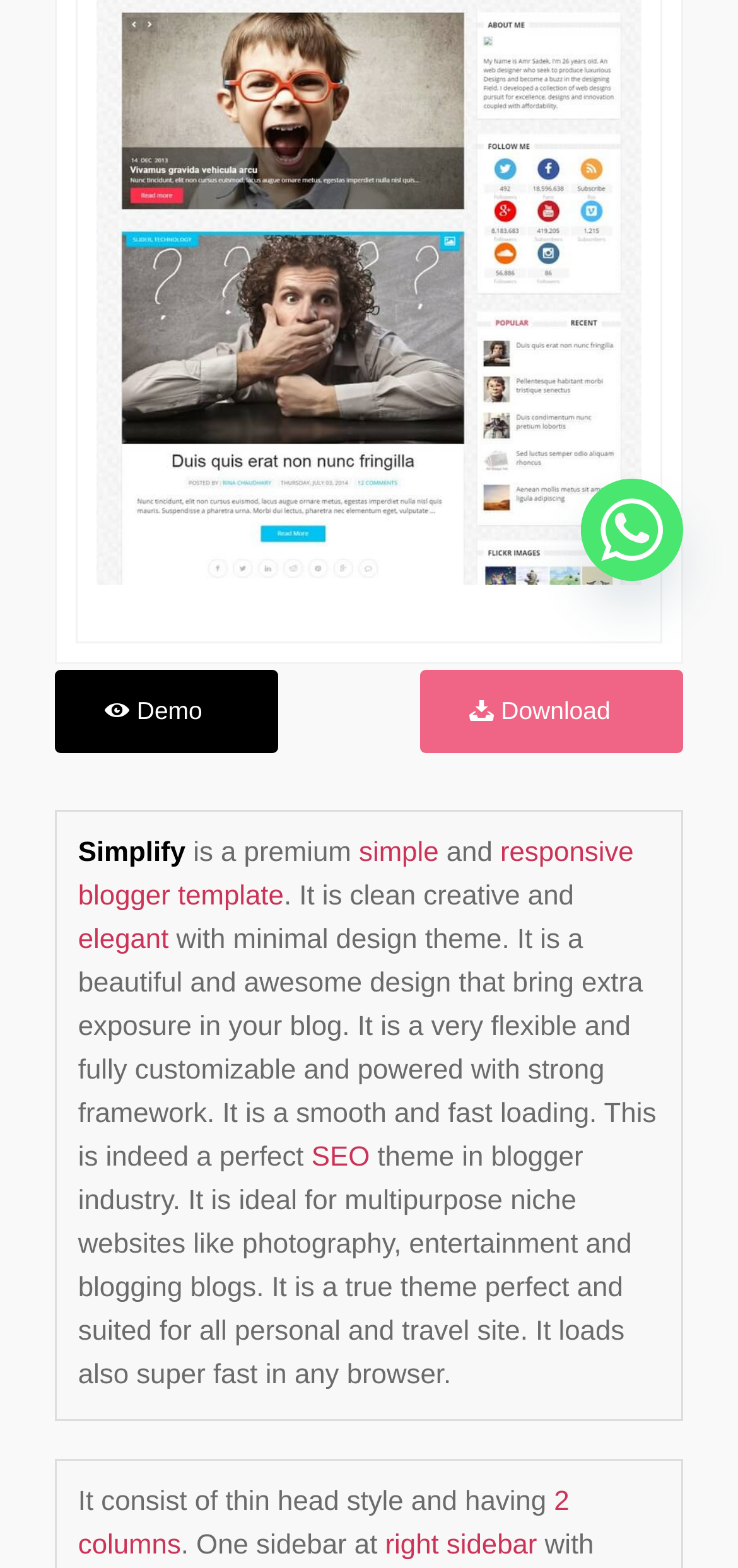Given the element description, predict the bounding box coordinates in the format (top-left x, top-left y, bottom-right x, bottom-right y), using floating point numbers between 0 and 1: right sidebar

[0.522, 0.977, 0.728, 0.996]